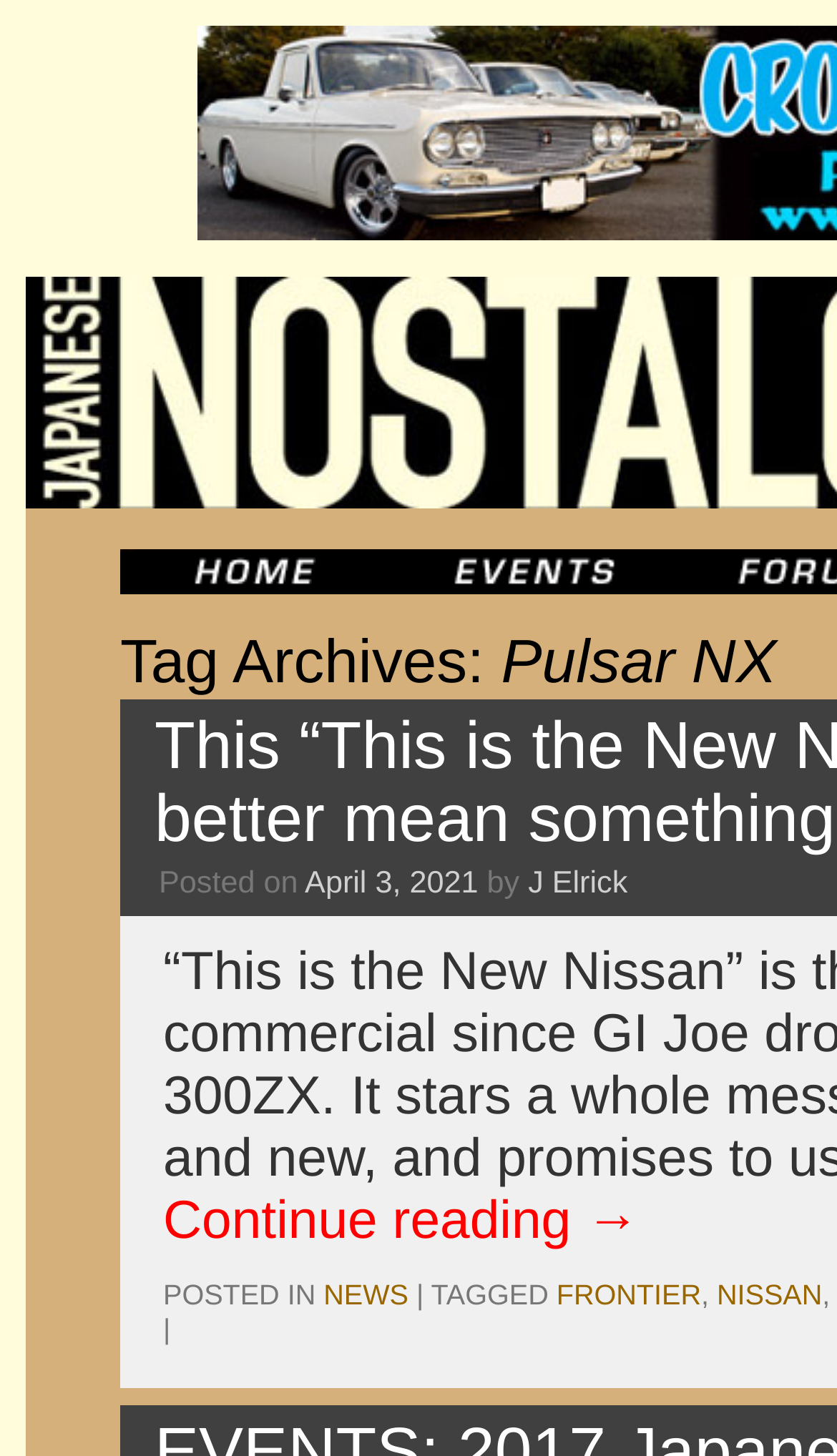What is the tag of the post?
Please answer the question with as much detail as possible using the screenshot.

I found the tags of the post by looking at the link elements with the texts 'FRONTIER' and 'NISSAN' which are located below the 'TAGGED' text.